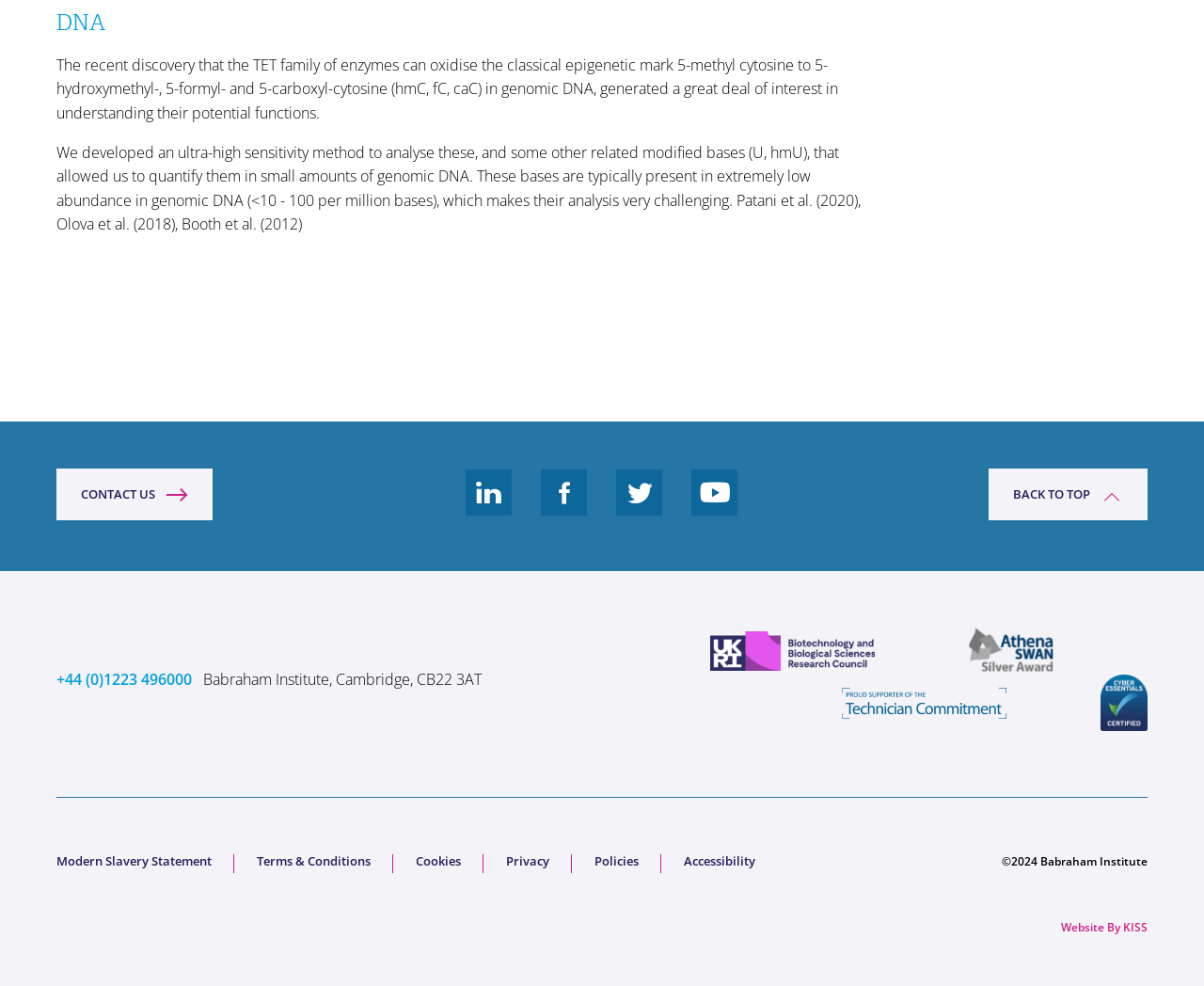Please identify the bounding box coordinates of the area that needs to be clicked to follow this instruction: "Support the author on Amazon.com".

None